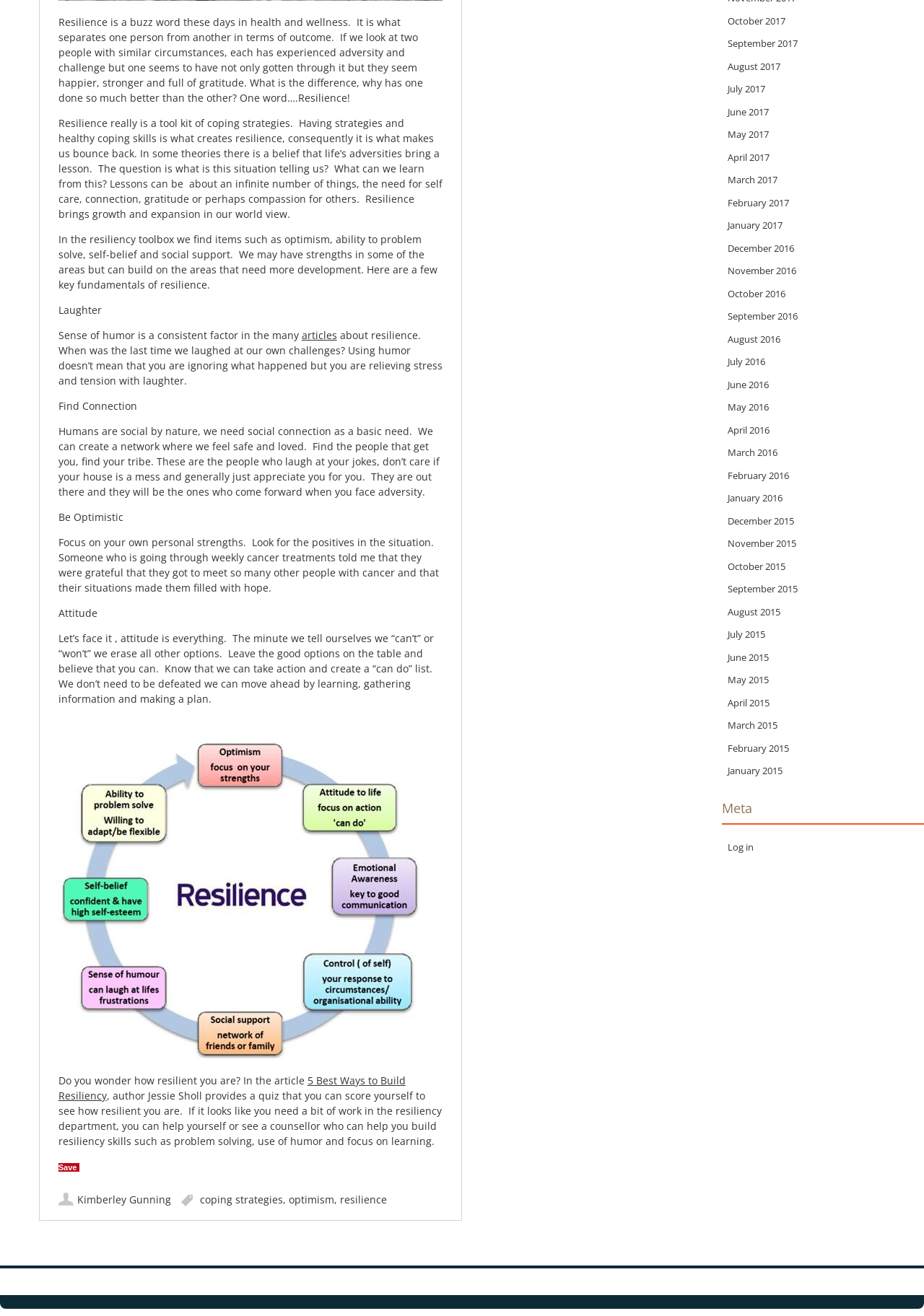Locate the bounding box of the UI element with the following description: "optimism".

[0.312, 0.906, 0.361, 0.917]